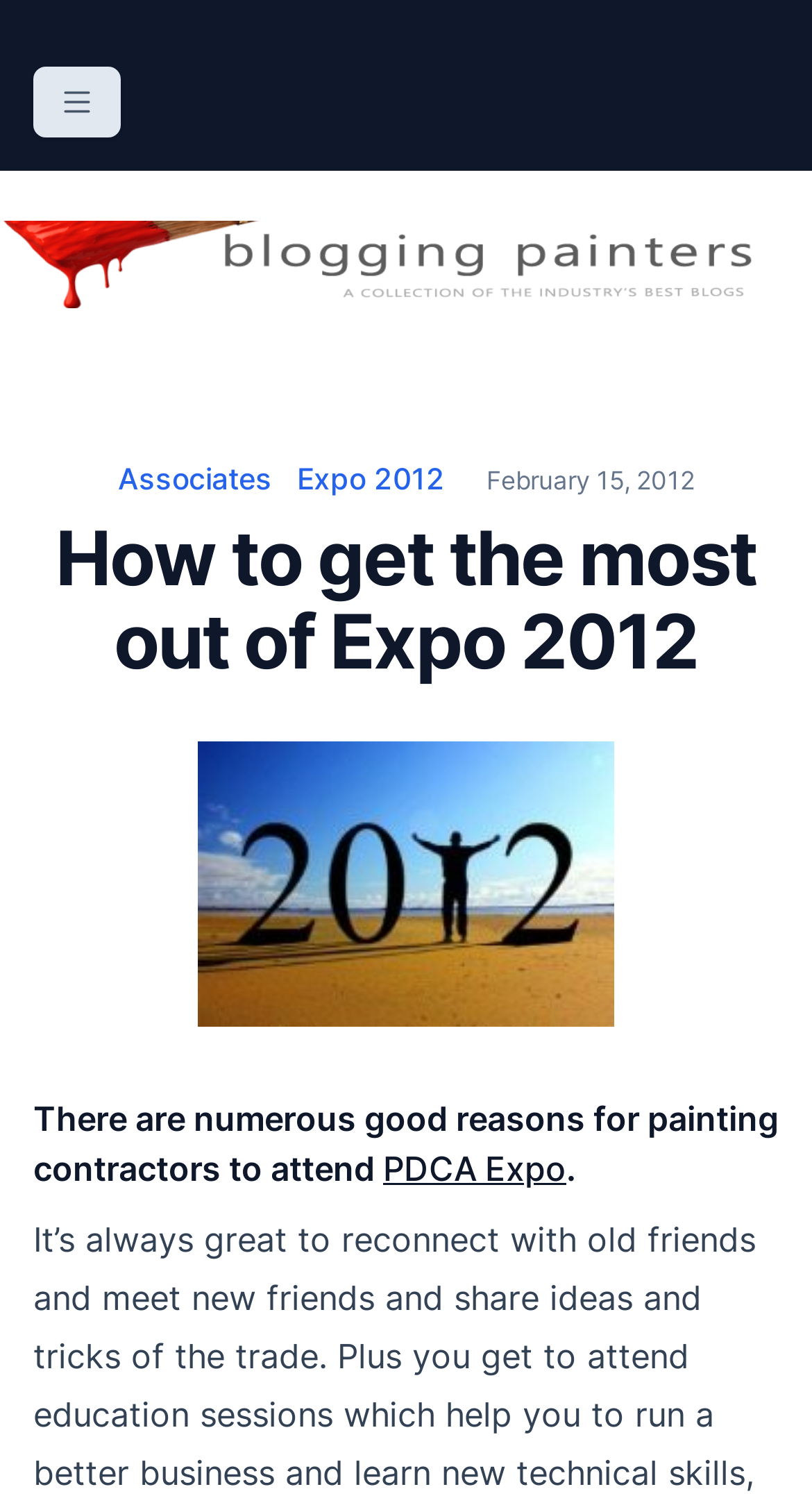Using the provided description: "The Blogging Painters", find the bounding box coordinates of the corresponding UI element. The output should be four float numbers between 0 and 1, in the format [left, top, right, bottom].

[0.041, 0.046, 0.675, 0.086]